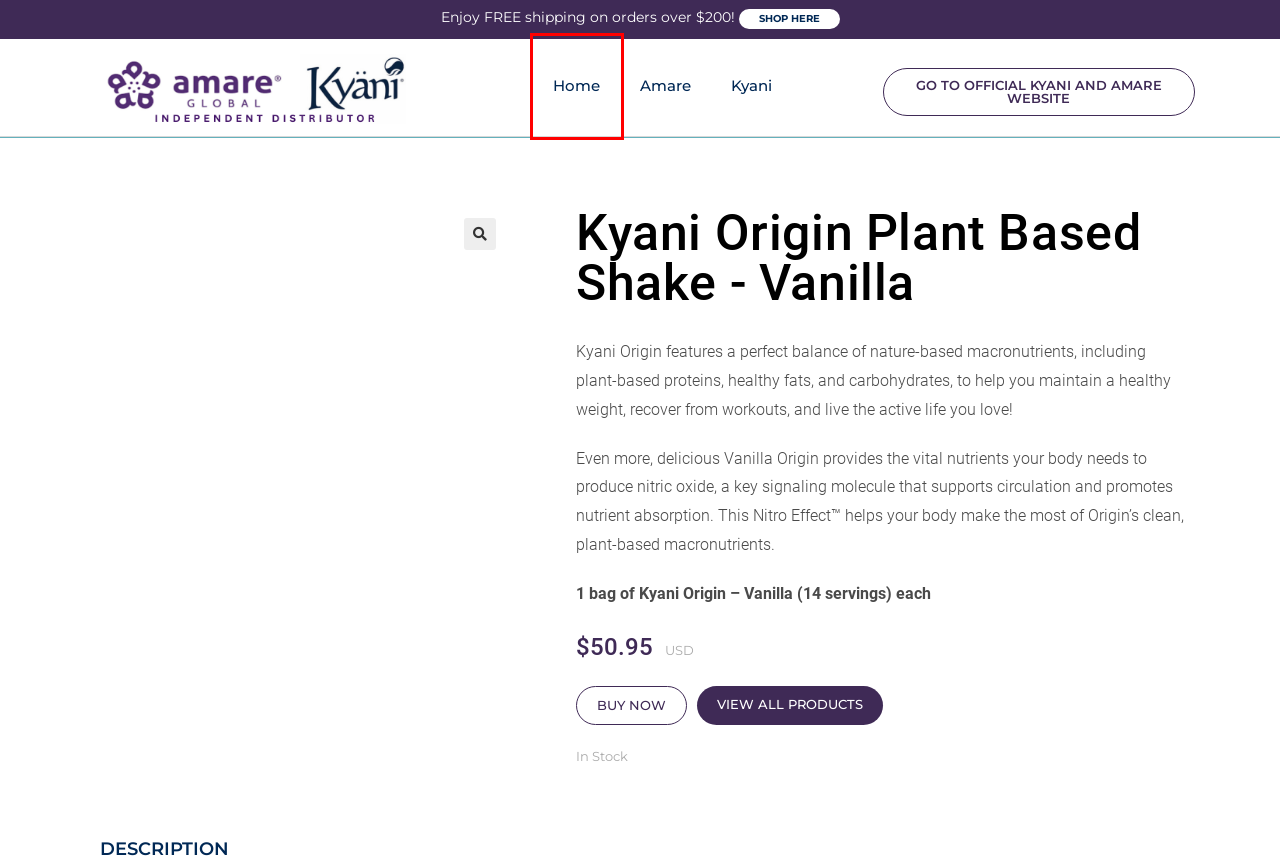After examining the screenshot of a webpage with a red bounding box, choose the most accurate webpage description that corresponds to the new page after clicking the element inside the red box. Here are the candidates:
A. Kyani Distributor Products | Kyani Team Distributor
B. Amare EDGE Grape [Stick Packs] | Kyani Team Distributor
C. Energy+ by Amare Global® | Supports Mental Energy and Performance - Amare Global
D. Amare Global® | Shop All Products - Amare Global
E. Amare Archives | Kyani Team Distributor
F. Shipping Policy - Kyaniteam Distributor
G. Amare Energy+ Pomegranate Lime | Kyani Team Distributor
H. Privacy Policy - Kyaniteam Distributor

A